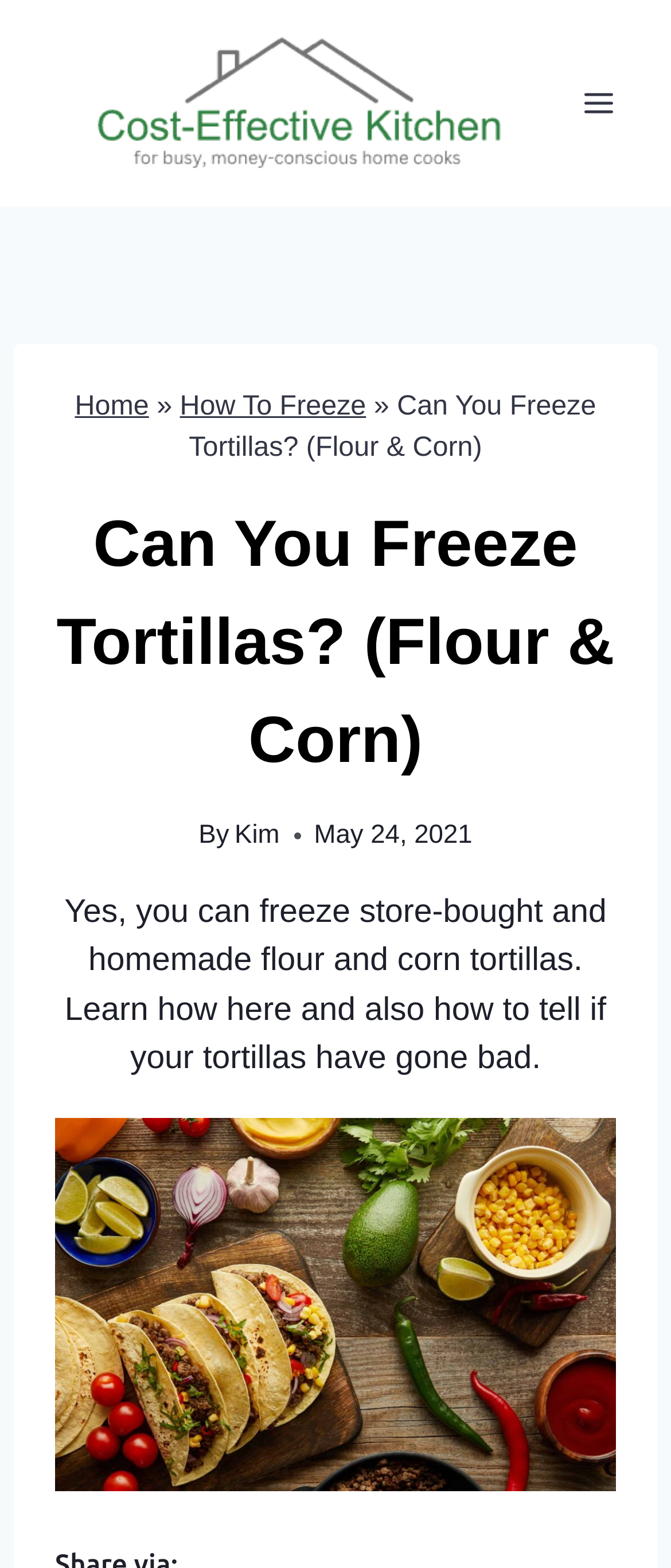Deliver a detailed narrative of the webpage's visual and textual elements.

The webpage is about freezing tortillas, specifically discussing whether it's possible to freeze store-bought and homemade flour and corn tortillas. At the top-left corner, there is a link with no text. Next to it, on the top-right corner, is a button labeled "Open menu" which is not expanded. 

Below the top section, there is a header section that spans almost the entire width of the page. Within this section, there are several links and text elements. On the left side, there are links to "Home" and "How To Freeze", separated by a "»" symbol. To the right of these links, the title "Can You Freeze Tortillas? (Flour & Corn)" is displayed prominently. 

Further down, there is a heading element with the same title as the webpage. Below this heading, the author's name "Kim" is mentioned, along with the date "May 24, 2021". 

The main content of the webpage is a paragraph of text that summarizes the topic, stating that it's possible to freeze tortillas and providing a brief overview of what the article will cover. This paragraph is positioned below the header section and spans most of the page's width.